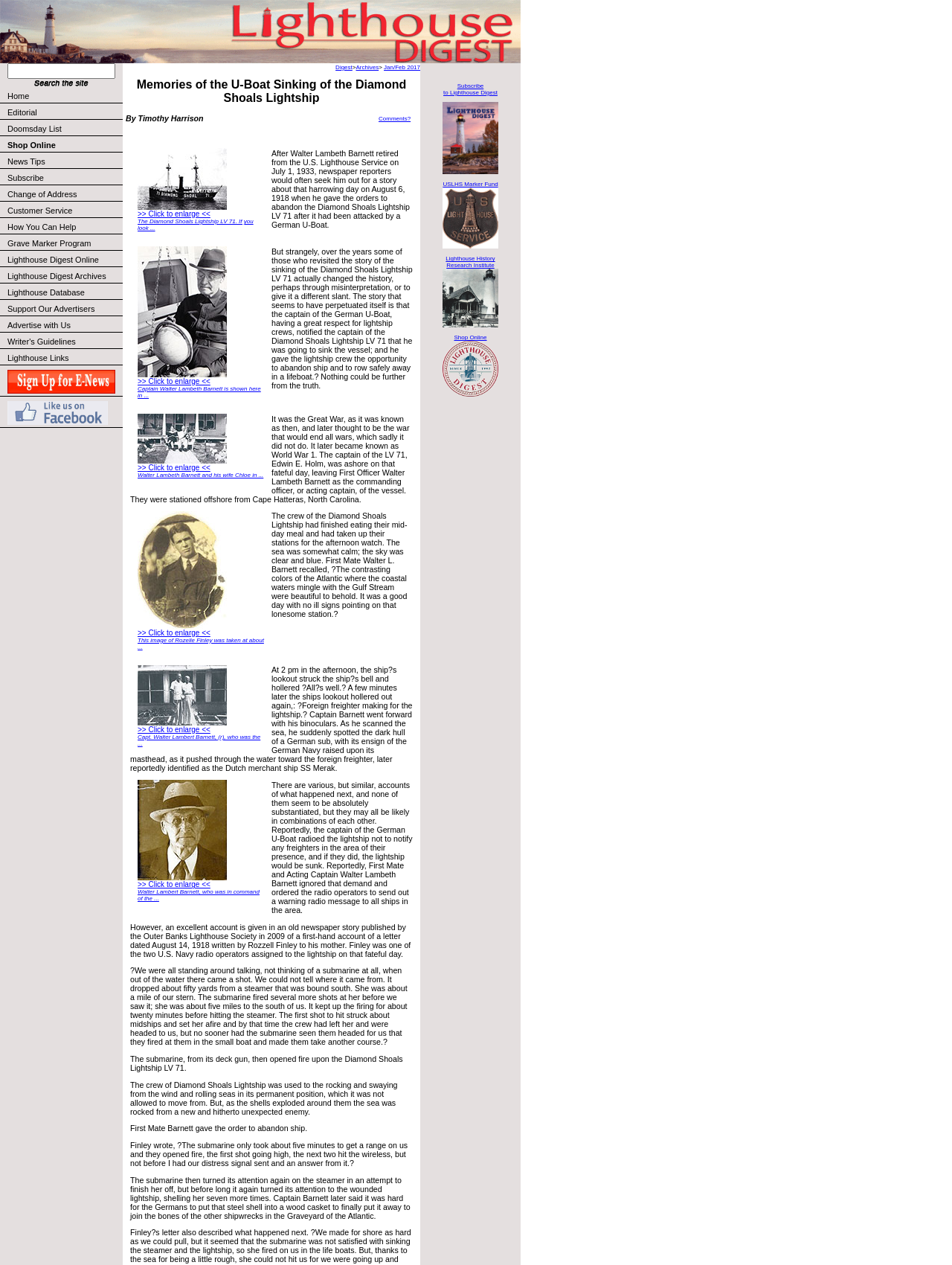Using the element description >> Click to enlarge <<, predict the bounding box coordinates for the UI element. Provide the coordinates in (top-left x, top-left y, bottom-right x, bottom-right y) format with values ranging from 0 to 1.

[0.145, 0.167, 0.221, 0.172]